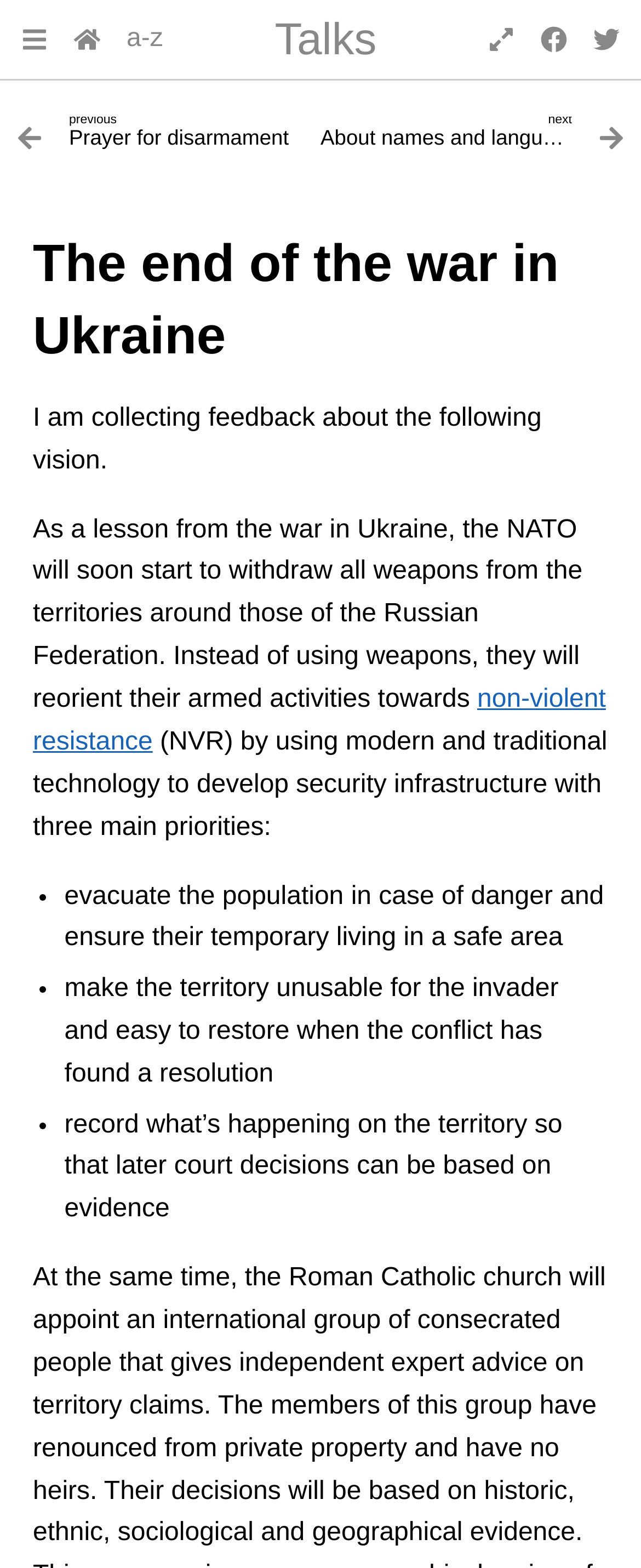Please answer the following question using a single word or phrase: 
What is the purpose of the security infrastructure?

evacuate, make unusable, record